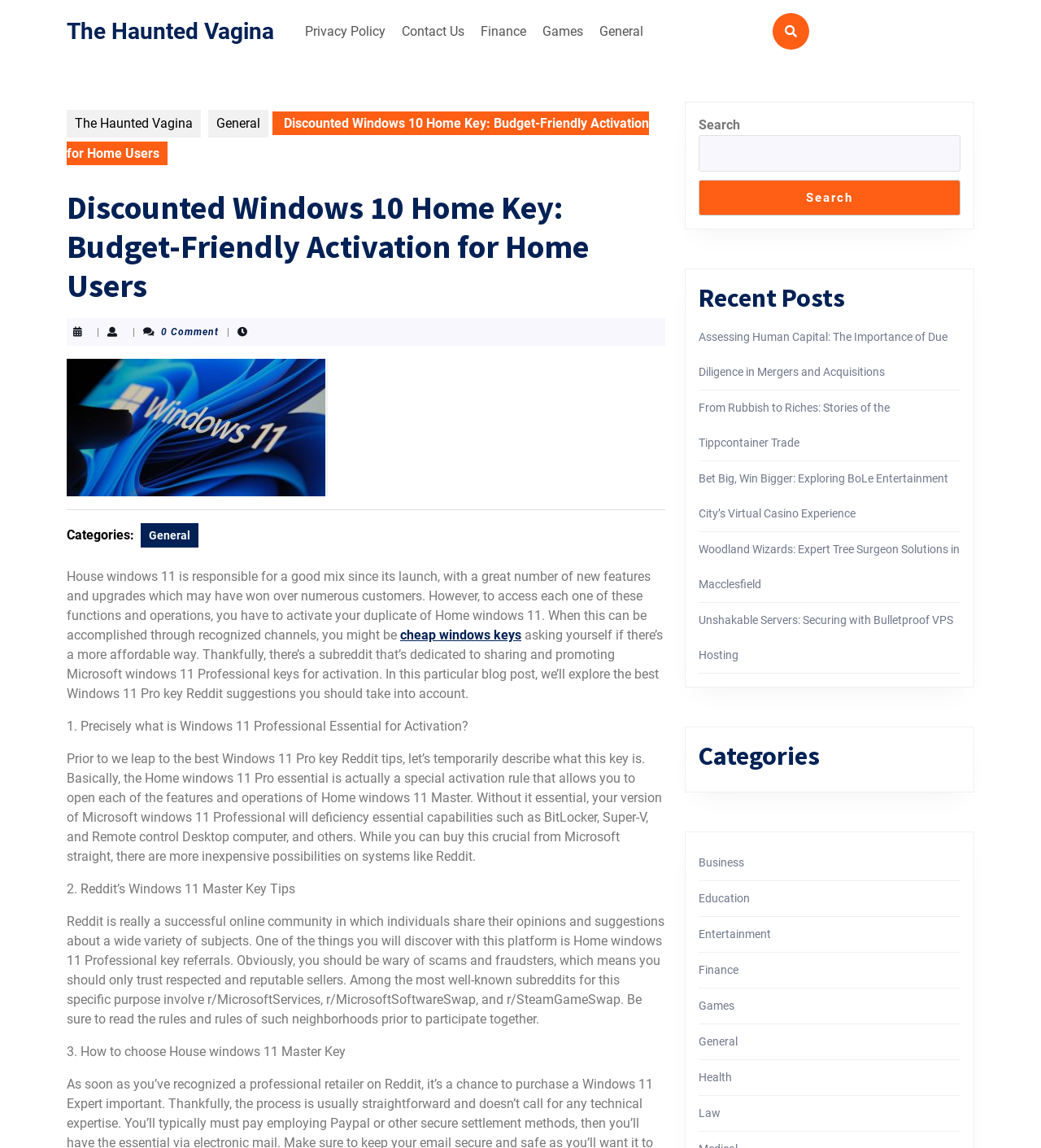Give a detailed account of the webpage, highlighting key information.

The webpage is about discounted Windows 10 Home keys and budget-friendly activation for home users. At the top, there is a navigation menu with links to "Privacy Policy", "Contact Us", "Finance", "Games", and "General". Below the navigation menu, there is a link to "The Haunted Vagina" and a search bar with a search button.

The main content of the webpage is an article about discounted Windows 10 Home keys. The article has a heading "Discounted Windows 10 Home Key: Budget-Friendly Activation for Home Users" and is divided into sections. The first section explains what Windows 11 Professional key is and its importance for activation. The second section provides tips on finding Windows 11 Pro key on Reddit, including recommendations for subreddits to visit.

The article also has a section on how to choose a Windows 11 Master key. Throughout the article, there are links to related topics, such as "cheap windows keys". The article is accompanied by a post thumbnail image.

On the right side of the webpage, there are three complementary sections. The first section has a heading "Recent Posts" and lists several links to recent articles, including "Assessing Human Capital: The Importance of Due Diligence in Mergers and Acquisitions" and "Woodland Wizards: Expert Tree Surgeon Solutions in Macclesfield". The second section has a heading "Categories" and lists links to various categories, including "Business", "Education", "Entertainment", and "Finance".